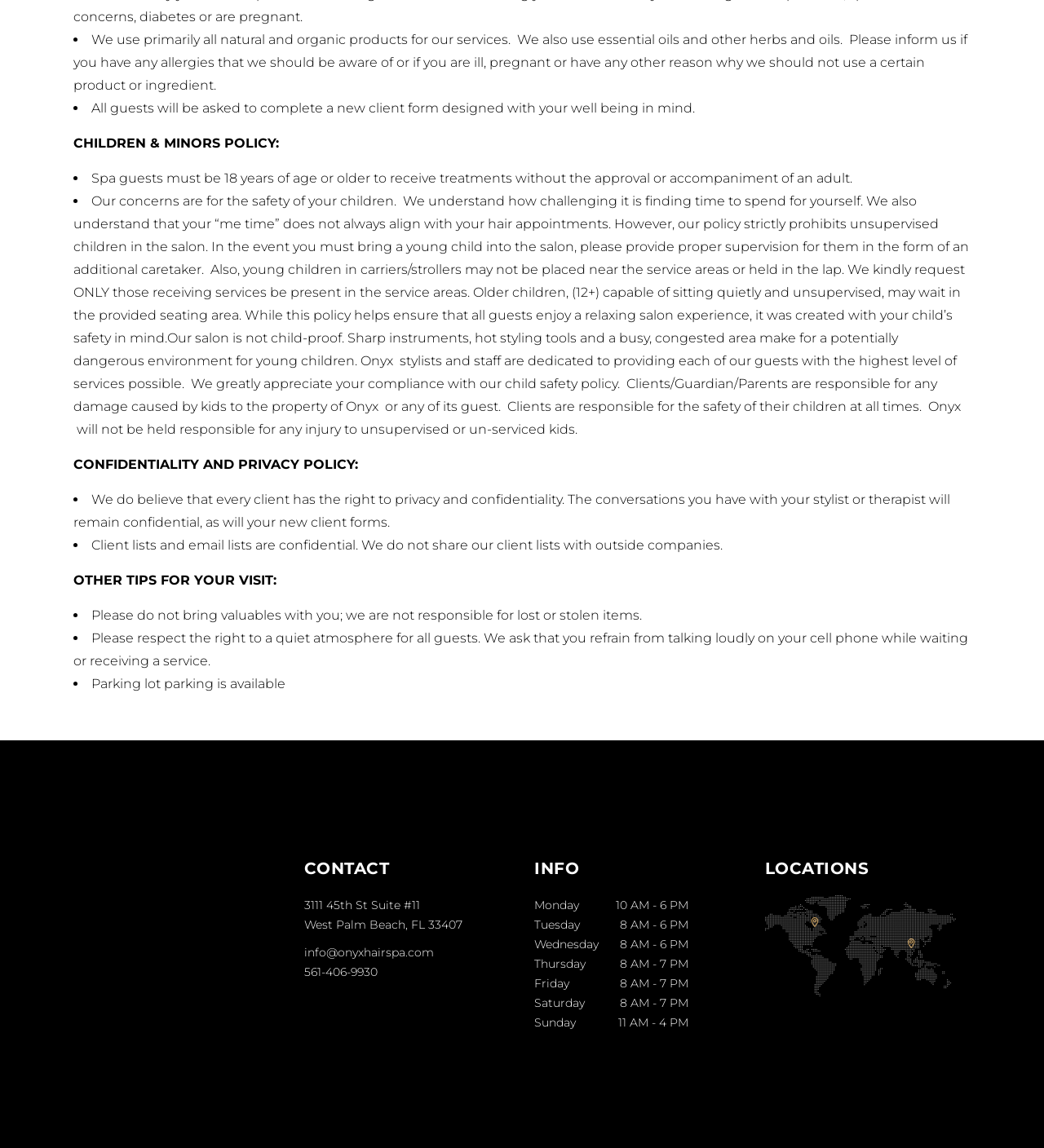What is the policy for unsupervised children in the salon?
Give a one-word or short phrase answer based on the image.

Not allowed